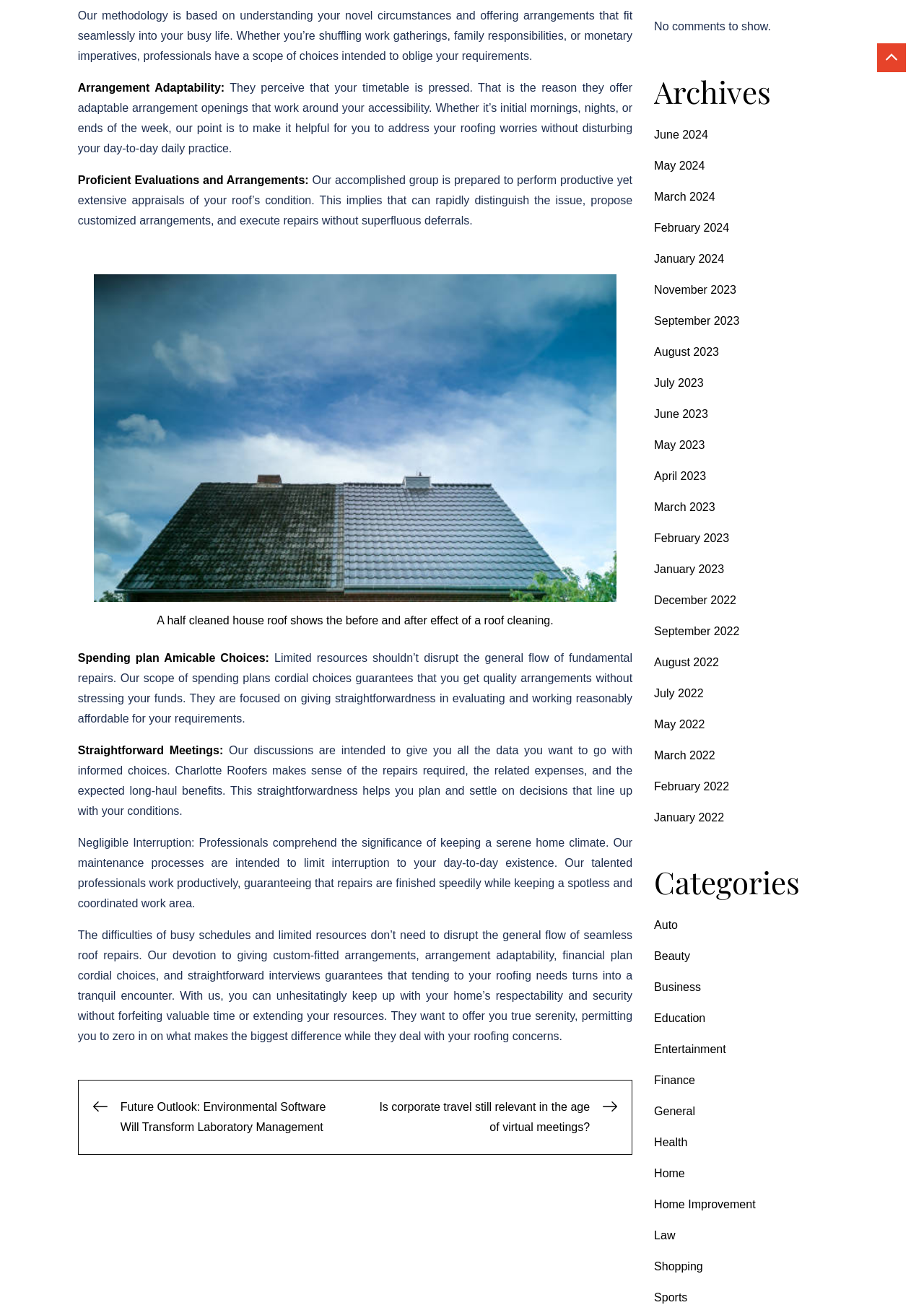Specify the bounding box coordinates of the element's area that should be clicked to execute the given instruction: "Click on 'Posts'". The coordinates should be four float numbers between 0 and 1, i.e., [left, top, right, bottom].

[0.084, 0.828, 0.684, 0.885]